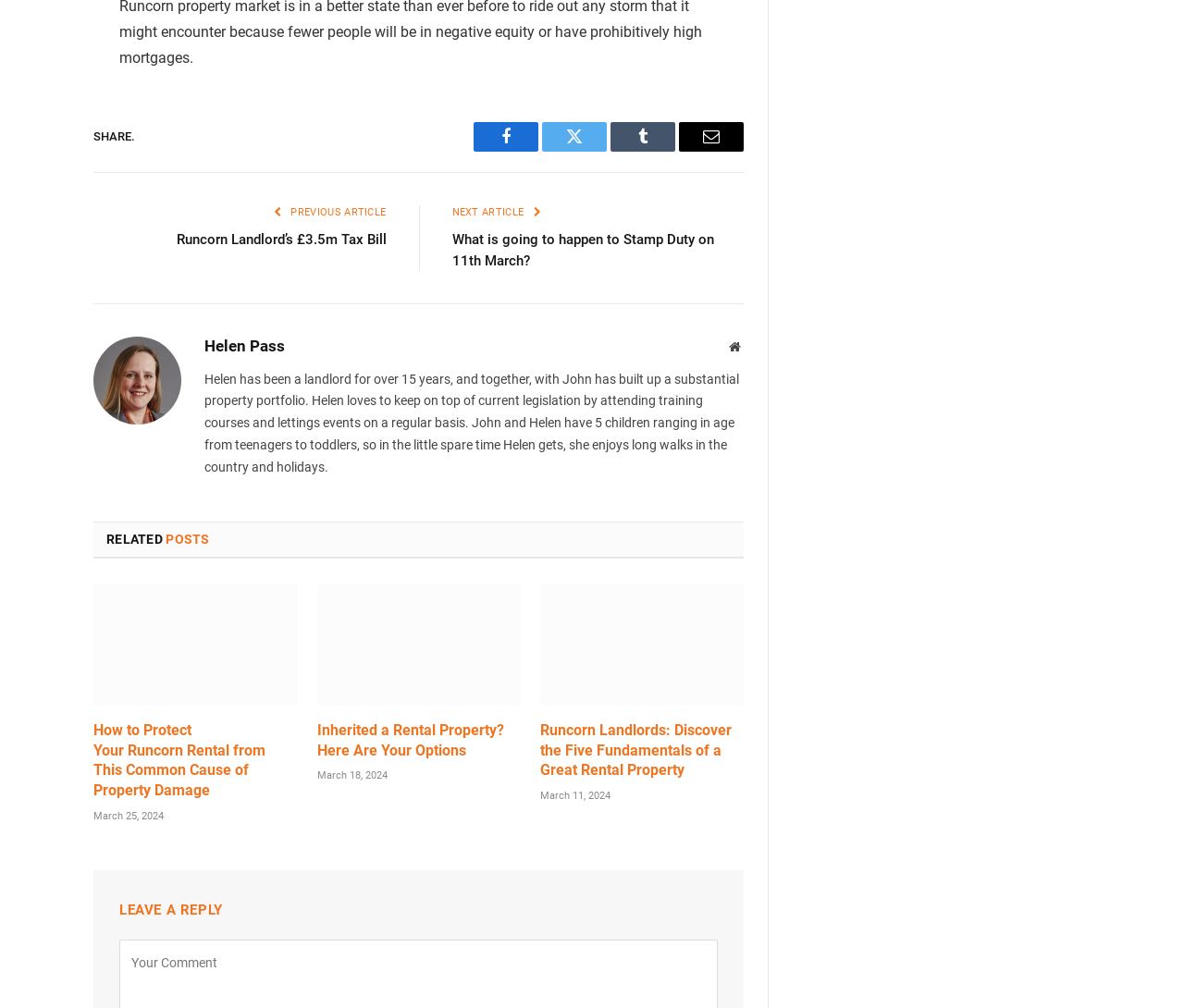What is the topic of the related posts?
Look at the image and respond with a one-word or short phrase answer.

Rental properties